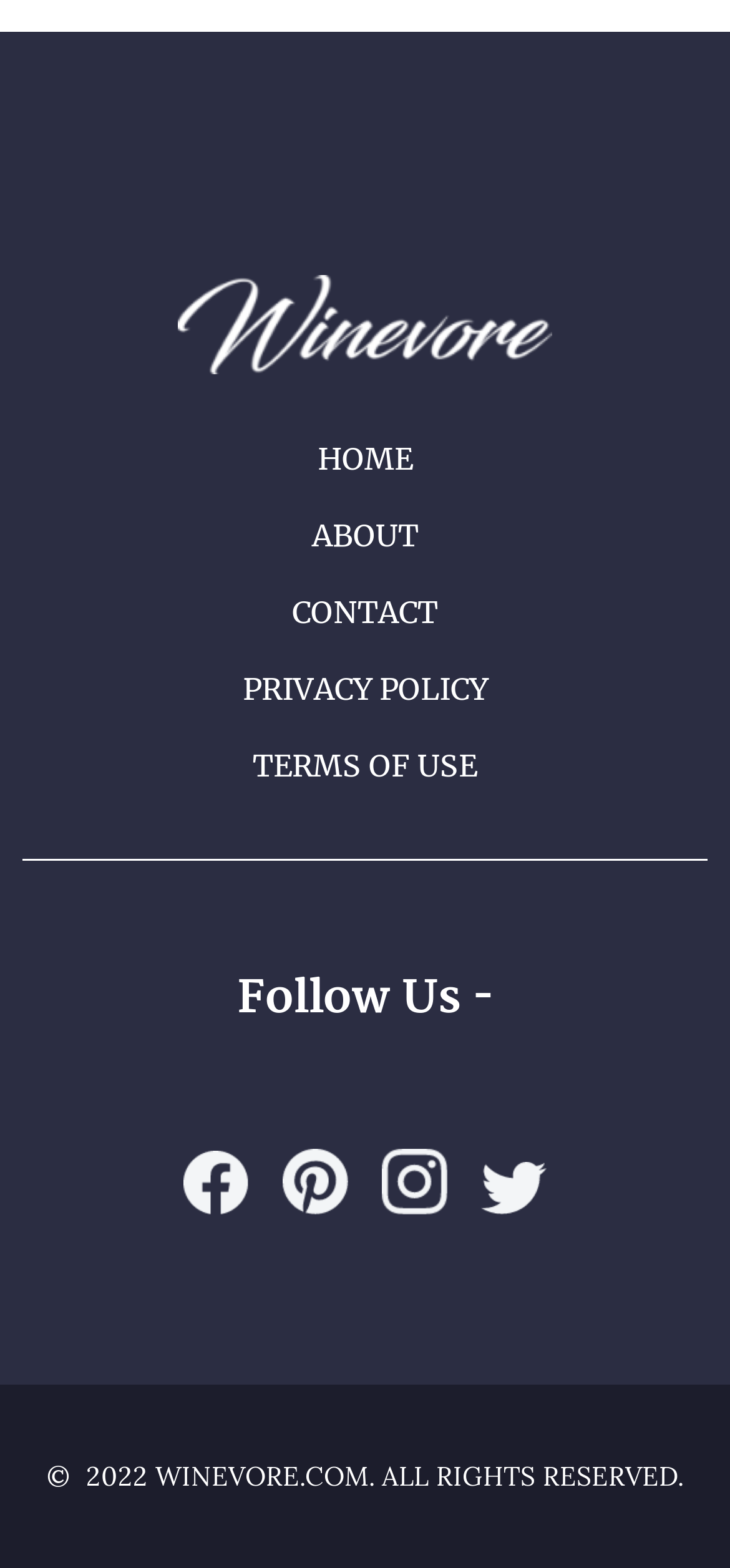Find the bounding box coordinates for the area you need to click to carry out the instruction: "Contact Us". The coordinates should be four float numbers between 0 and 1, indicated as [left, top, right, bottom].

None